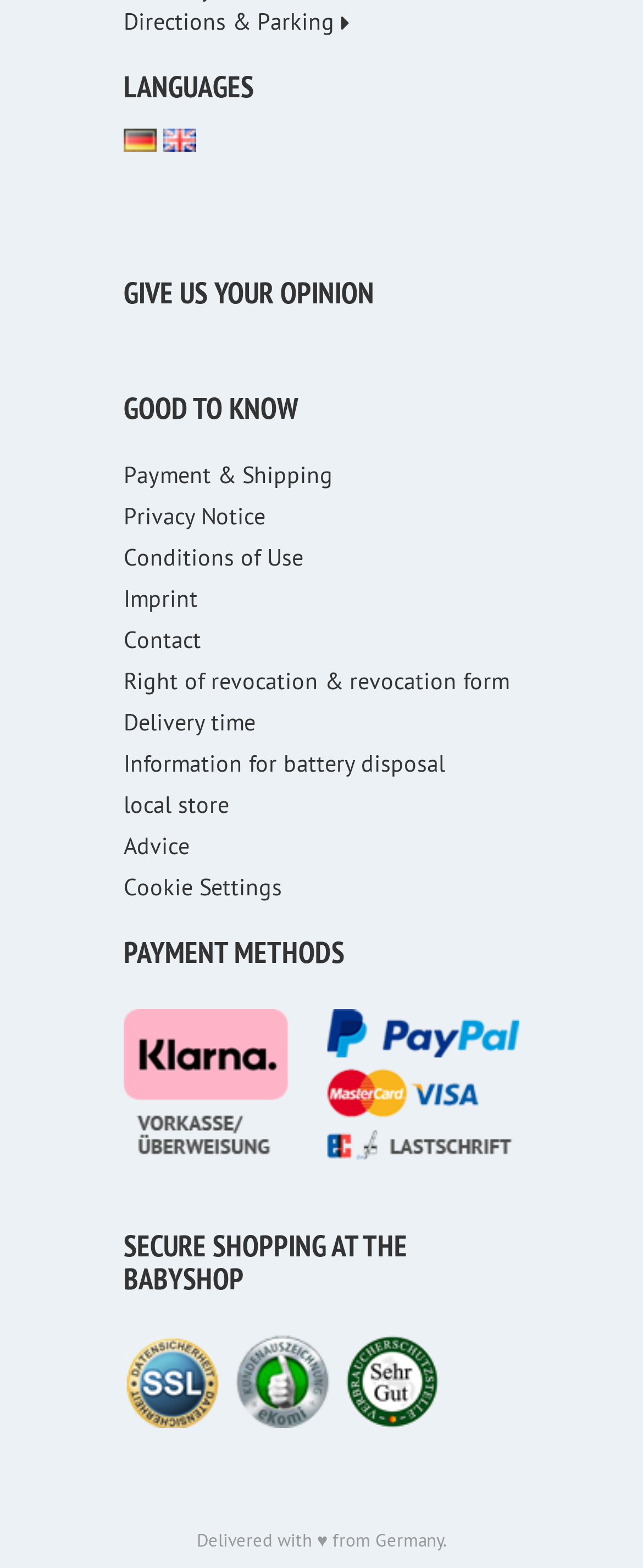Determine the bounding box coordinates of the element that should be clicked to execute the following command: "Get information about local store".

[0.192, 0.503, 0.808, 0.524]